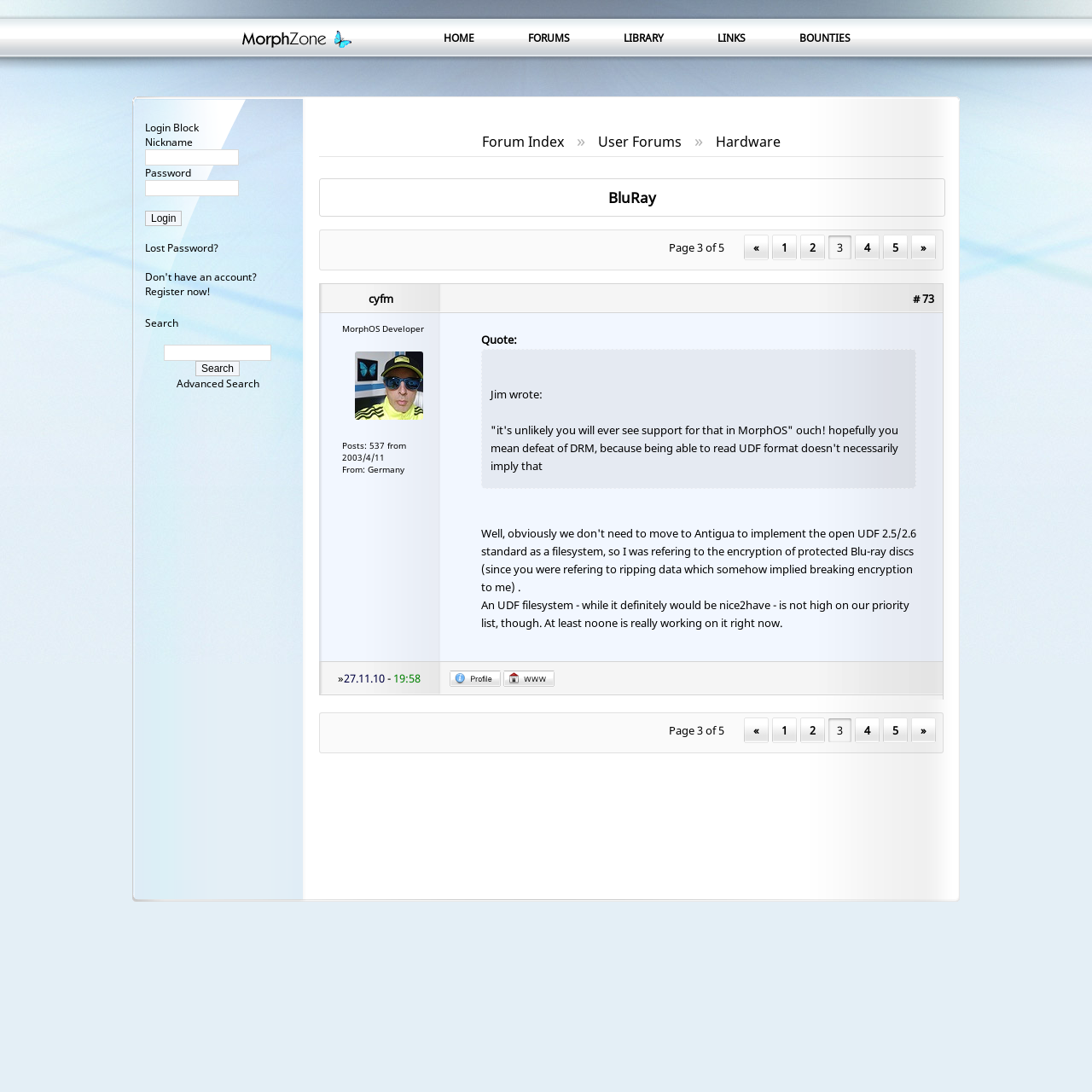Use a single word or phrase to answer the question: 
What is the username of the user who posted a message?

cyfm